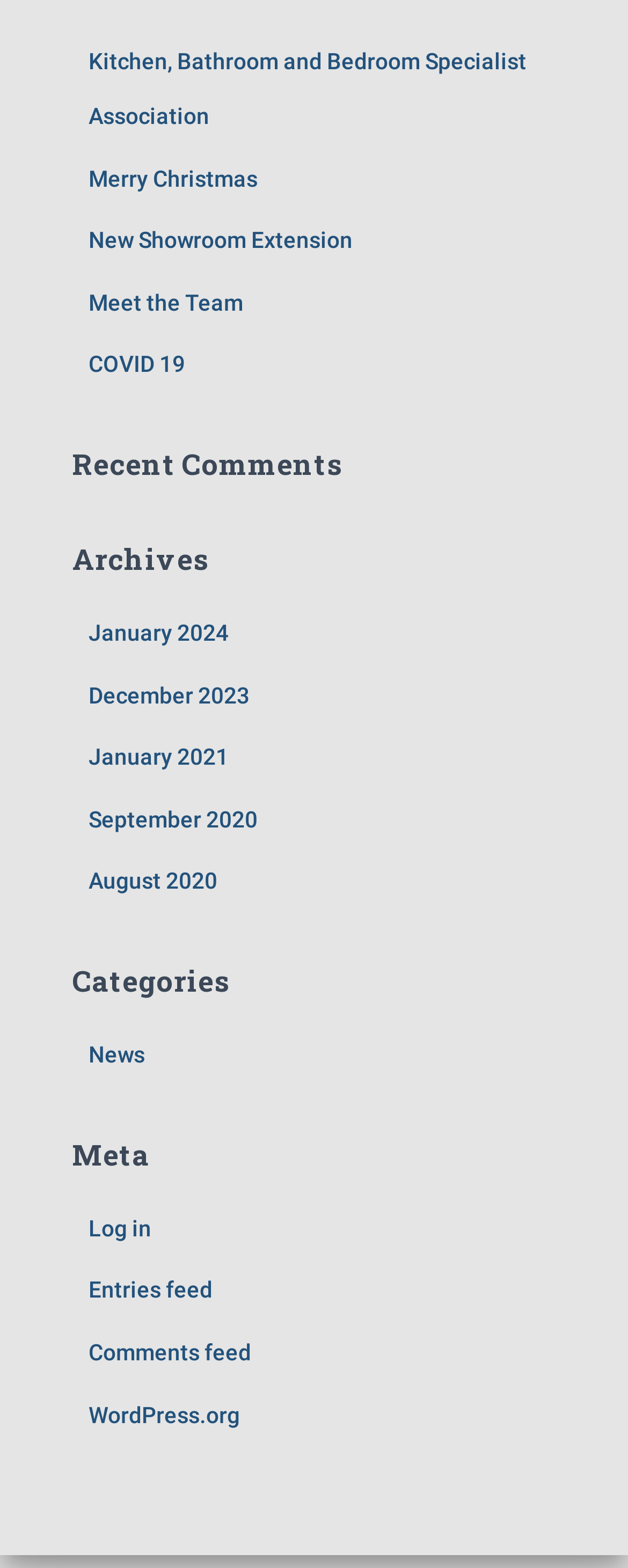Please identify the bounding box coordinates of the region to click in order to complete the task: "Log in to the website". The coordinates must be four float numbers between 0 and 1, specified as [left, top, right, bottom].

[0.141, 0.775, 0.241, 0.791]